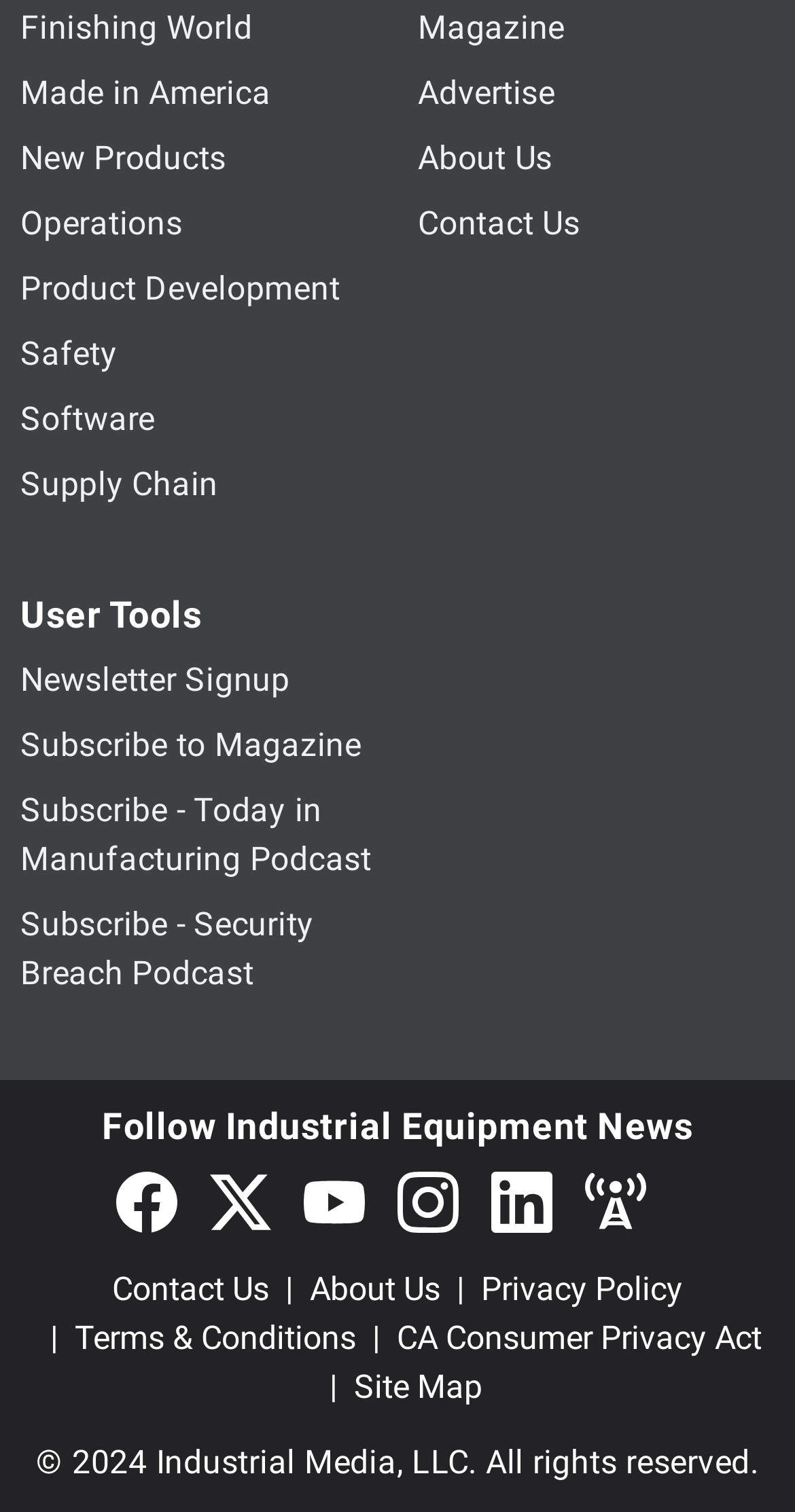How many links are in the primary footer section?
Please give a well-detailed answer to the question.

I counted the links in the primary footer section of the webpage, which include Contact Us, About Us, Privacy Policy, Terms & Conditions, CA Consumer Privacy Act, Site Map, and the social media links, totaling 7 links.